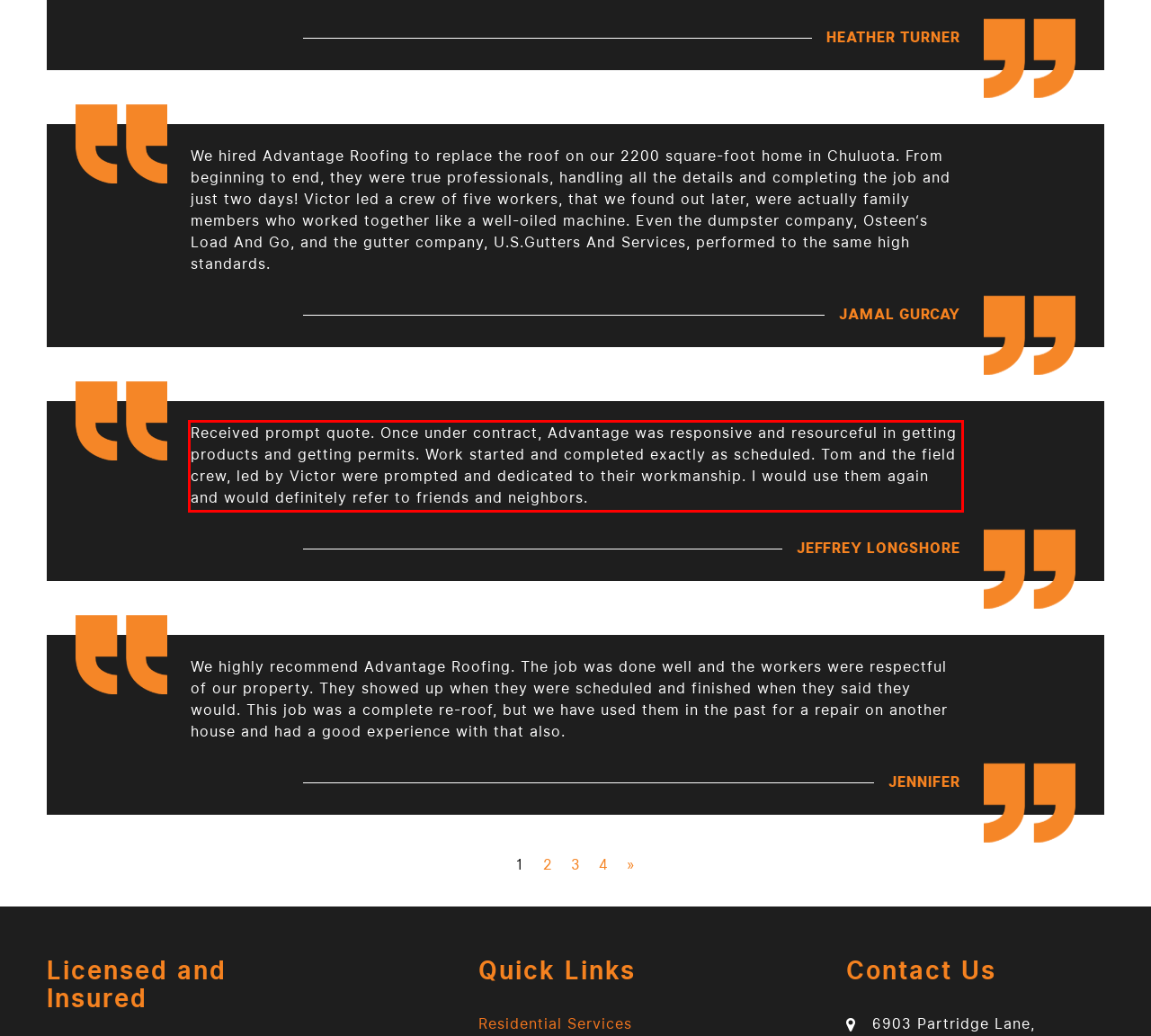Using the provided webpage screenshot, identify and read the text within the red rectangle bounding box.

Received prompt quote. Once under contract, Advantage was responsive and resourceful in getting products and getting permits. Work started and completed exactly as scheduled. Tom and the field crew, led by Victor were prompted and dedicated to their workmanship. I would use them again and would definitely refer to friends and neighbors.